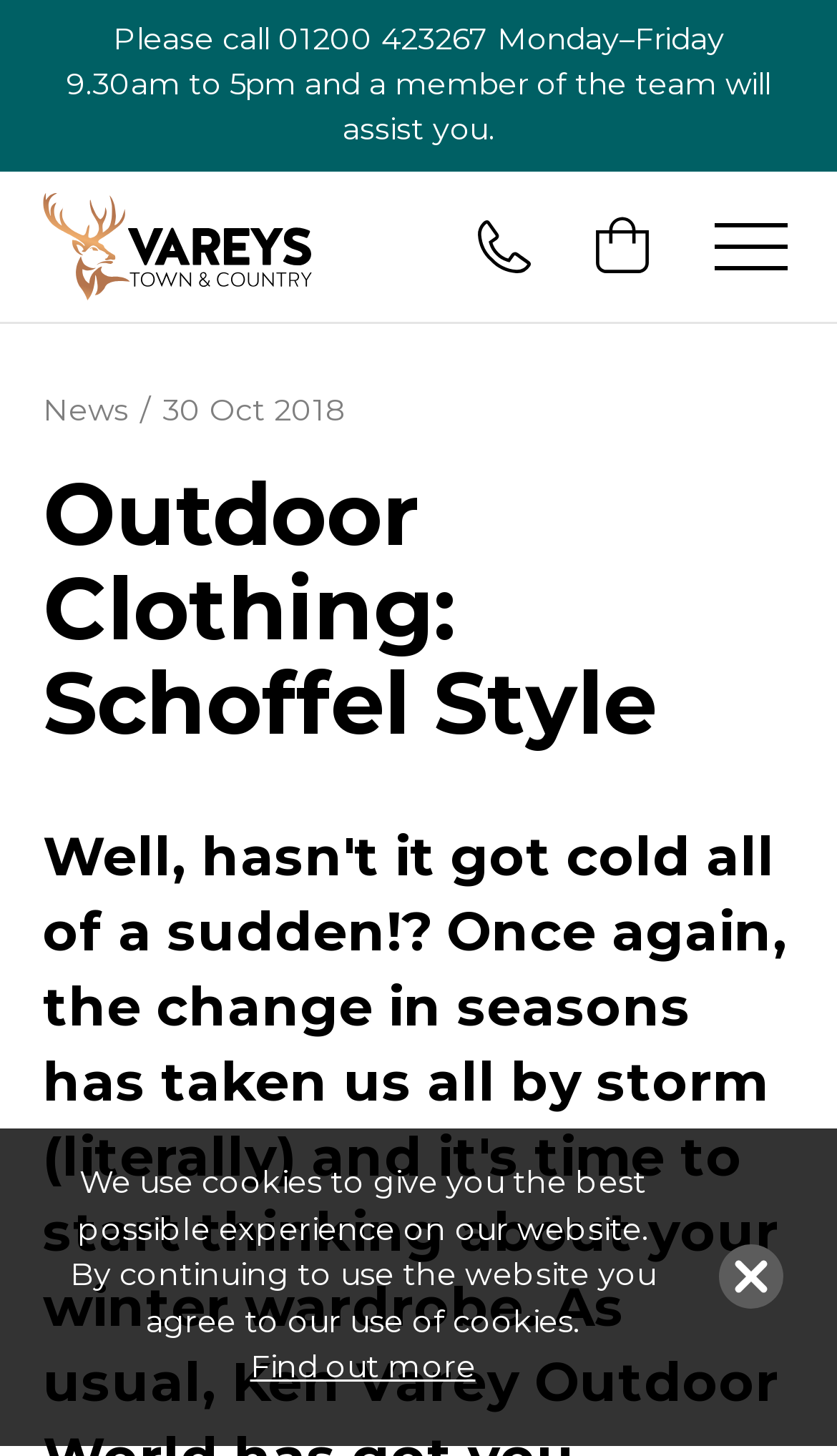What is the purpose of the button?
Carefully analyze the image and provide a thorough answer to the question.

I found a button at the top section of the webpage, but its purpose is not explicitly stated. It might be used for deletion or removal based on the deletion elements inside it, but the exact purpose is unclear.